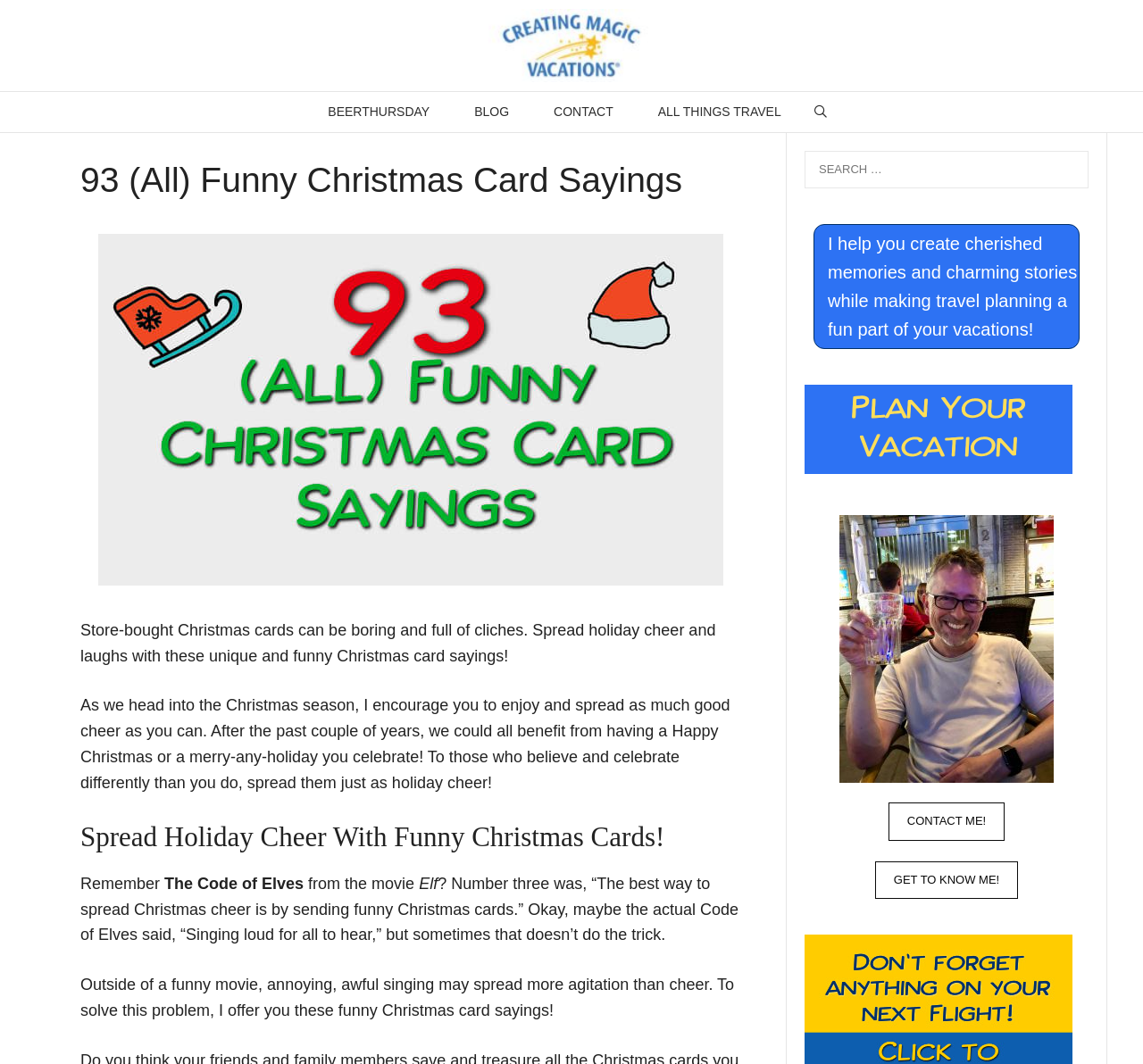Please determine the bounding box coordinates of the clickable area required to carry out the following instruction: "Read the blog". The coordinates must be four float numbers between 0 and 1, represented as [left, top, right, bottom].

[0.395, 0.086, 0.465, 0.124]